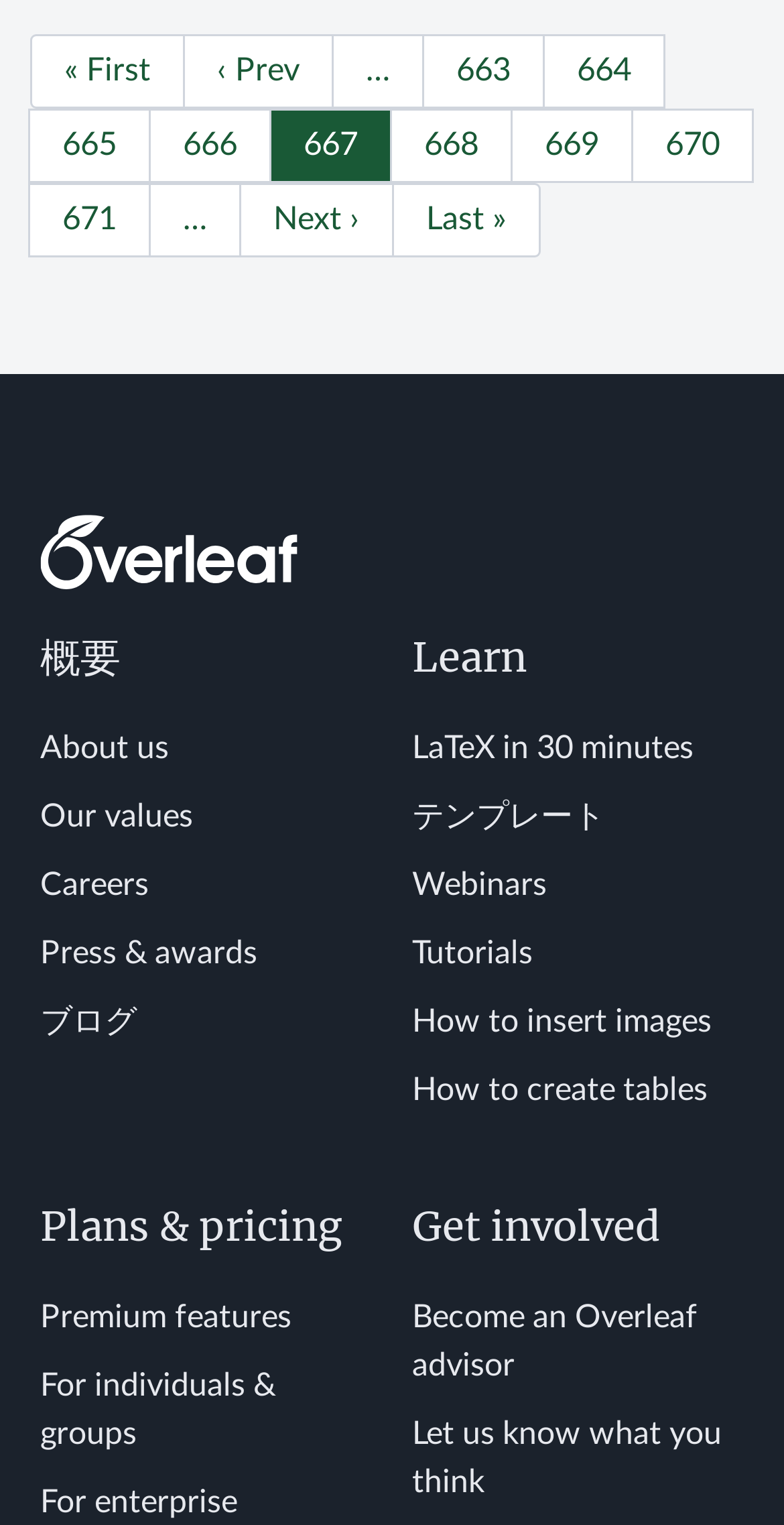Indicate the bounding box coordinates of the element that must be clicked to execute the instruction: "Learn LaTeX in 30 minutes". The coordinates should be given as four float numbers between 0 and 1, i.e., [left, top, right, bottom].

[0.526, 0.48, 0.885, 0.501]